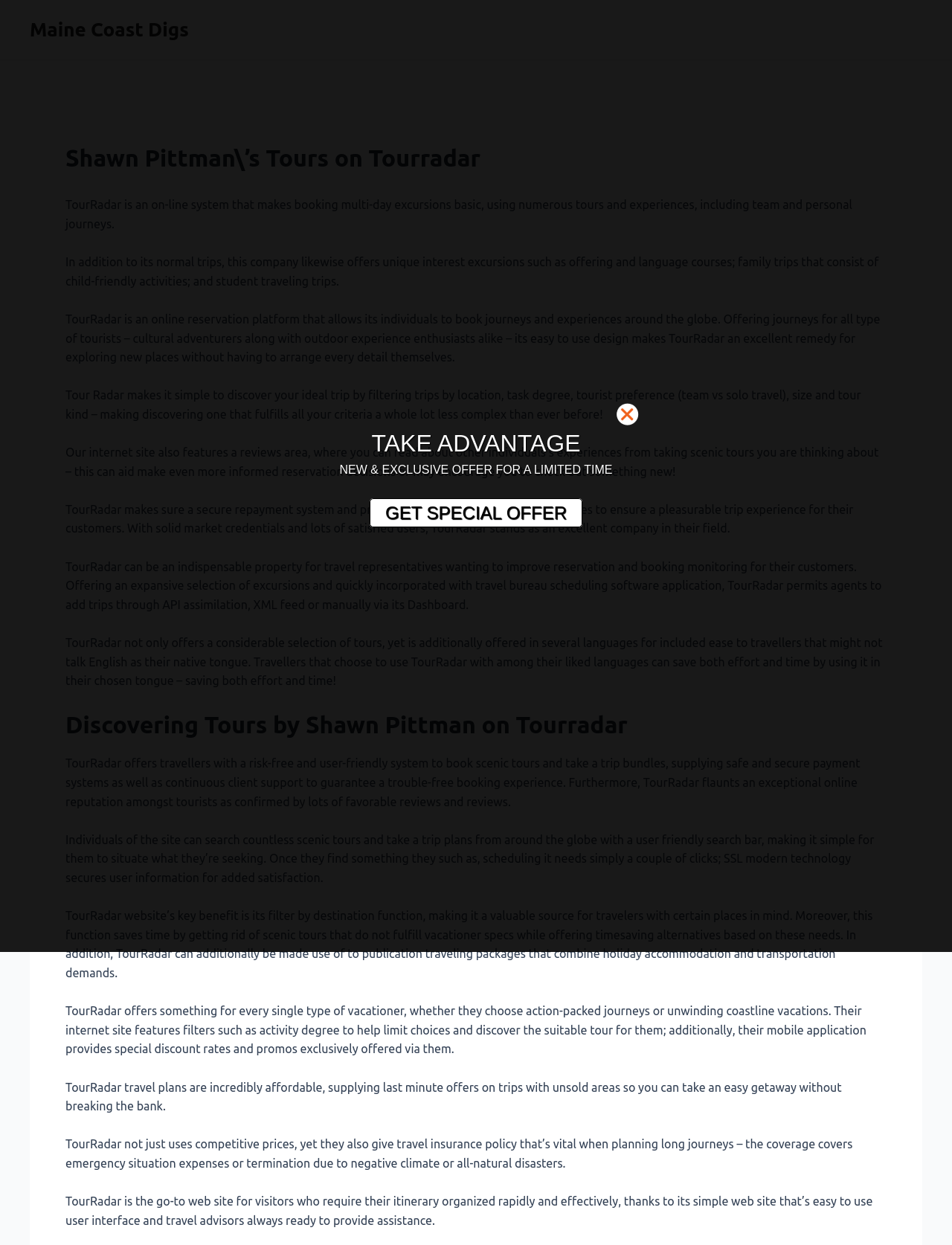Extract the text of the main heading from the webpage.

Shawn Pittman\’s Tours on Tourradar